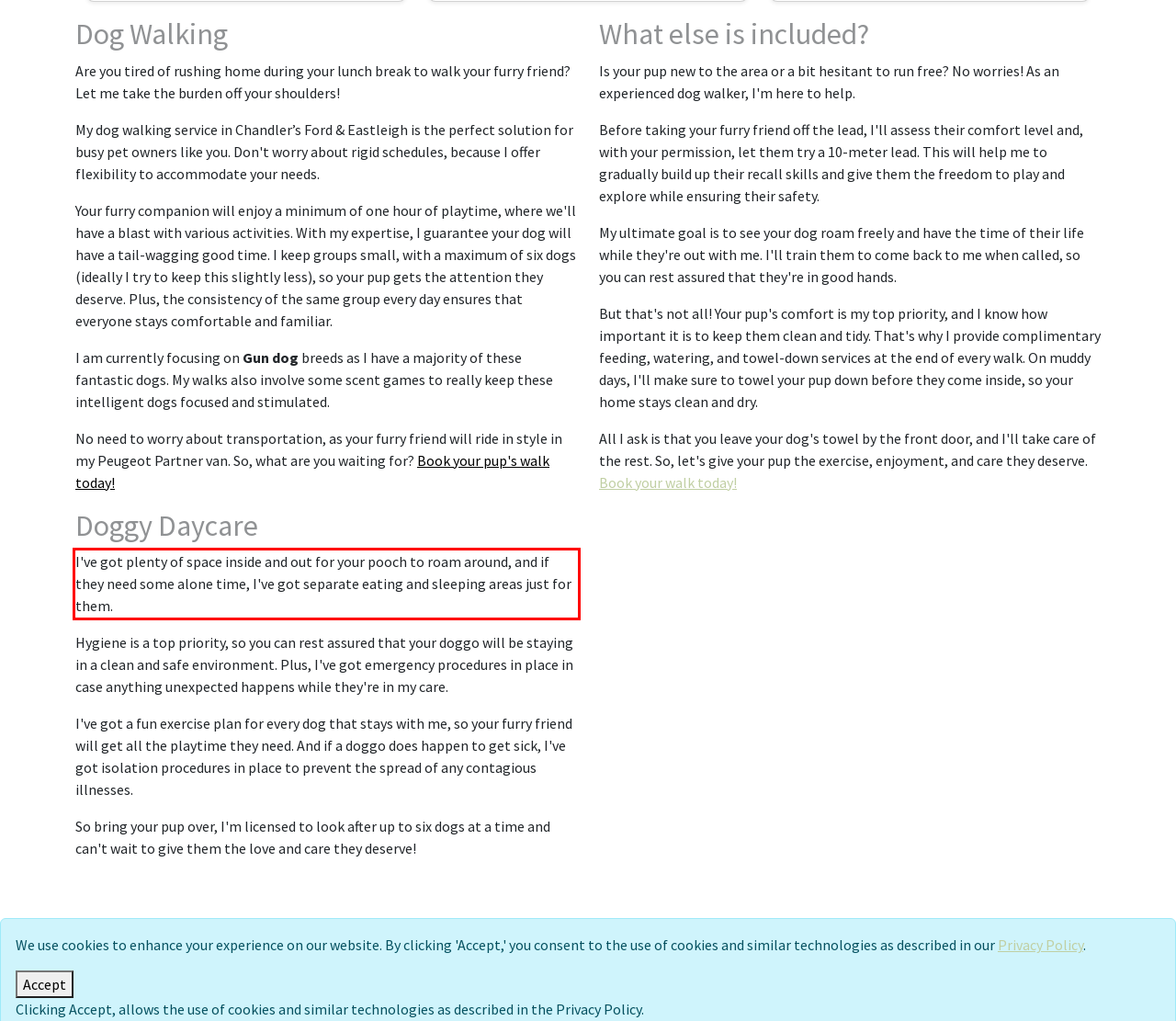Given a webpage screenshot, identify the text inside the red bounding box using OCR and extract it.

I've got plenty of space inside and out for your pooch to roam around, and if they need some alone time, I've got separate eating and sleeping areas just for them.